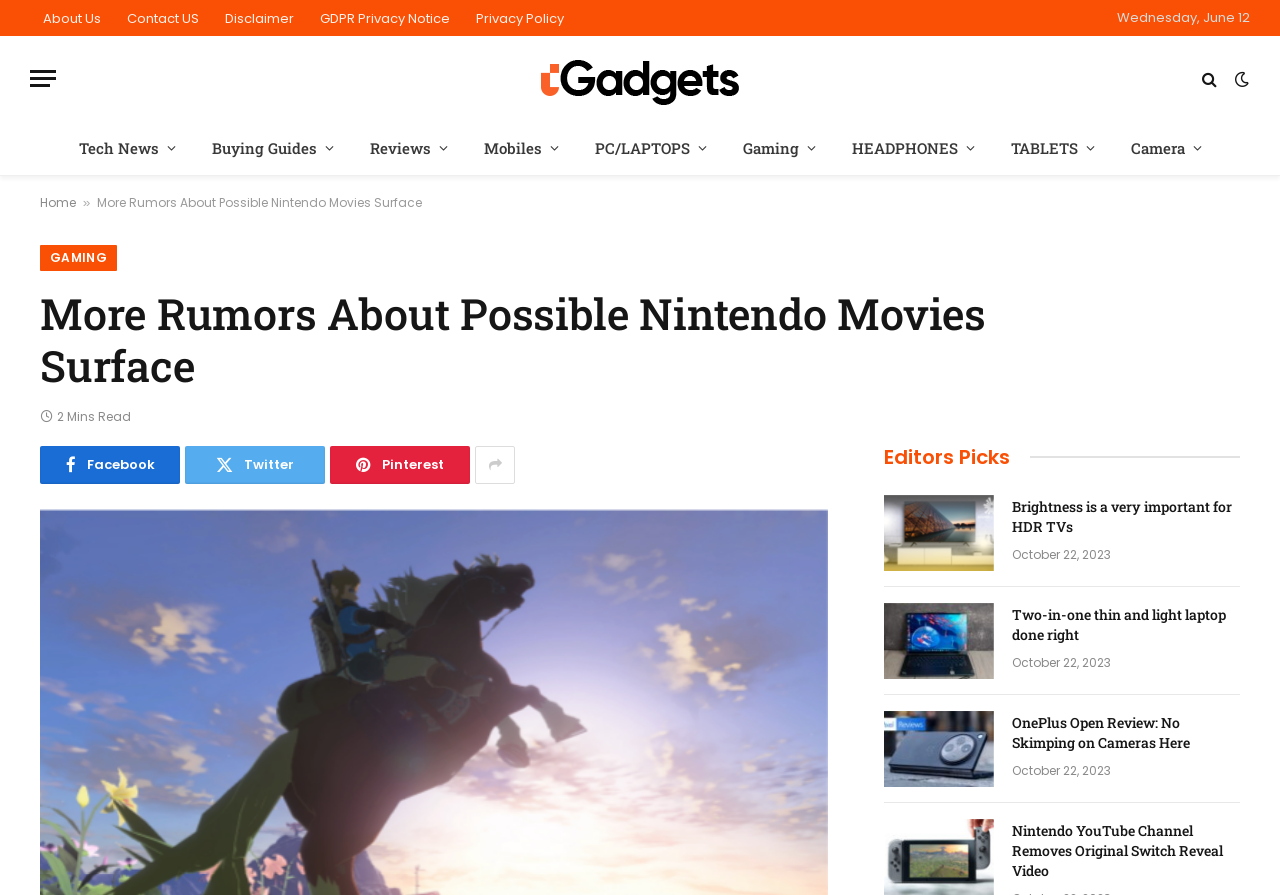How many social media links are available at the bottom of the webpage?
Could you please answer the question thoroughly and with as much detail as possible?

I counted the number of social media links at the bottom of the webpage by looking at the links with icons such as Facebook, Twitter, Pinterest, and another unknown icon.